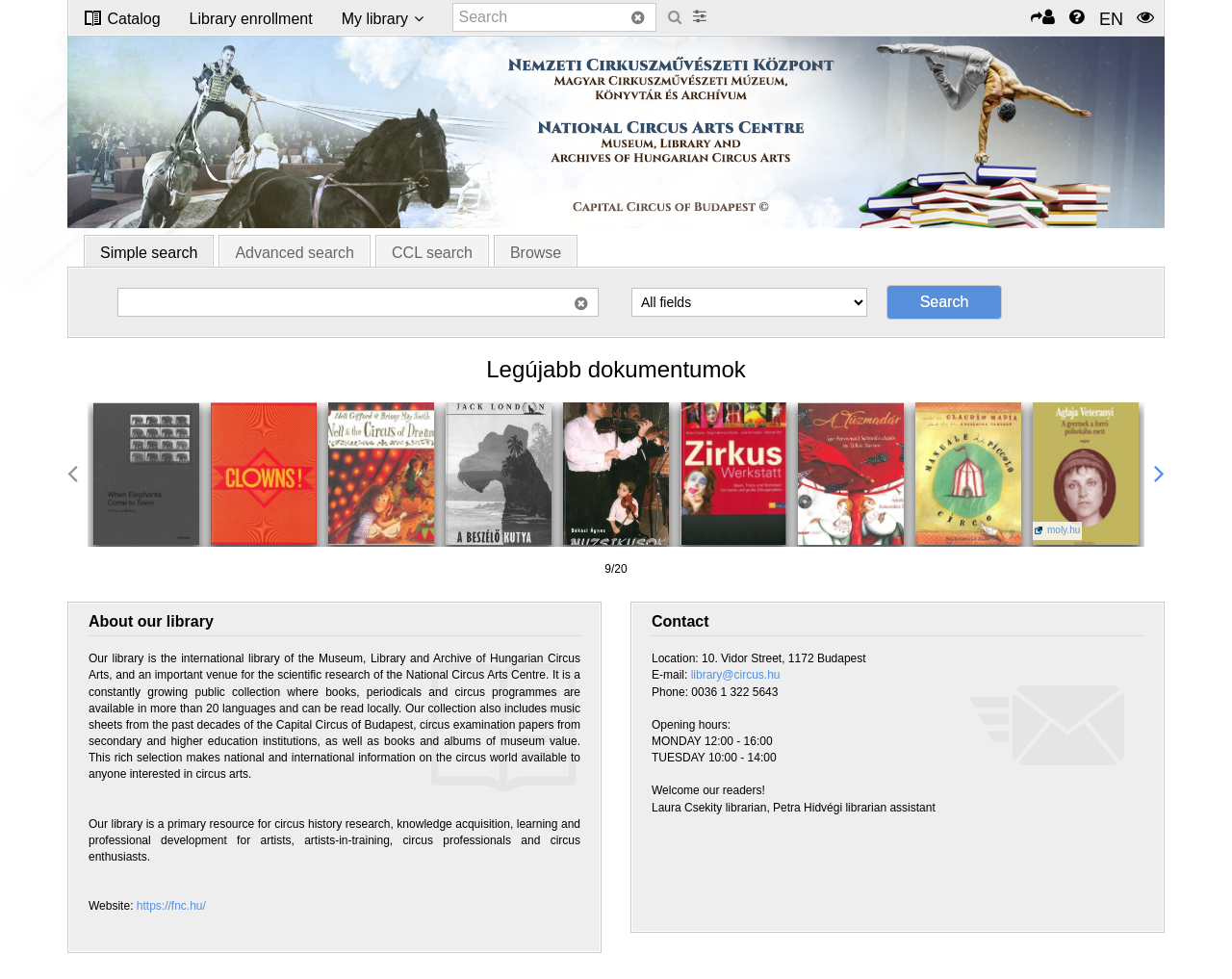Provide a brief response to the question using a single word or phrase: 
What type of documents are displayed on the webpage?

Book covers